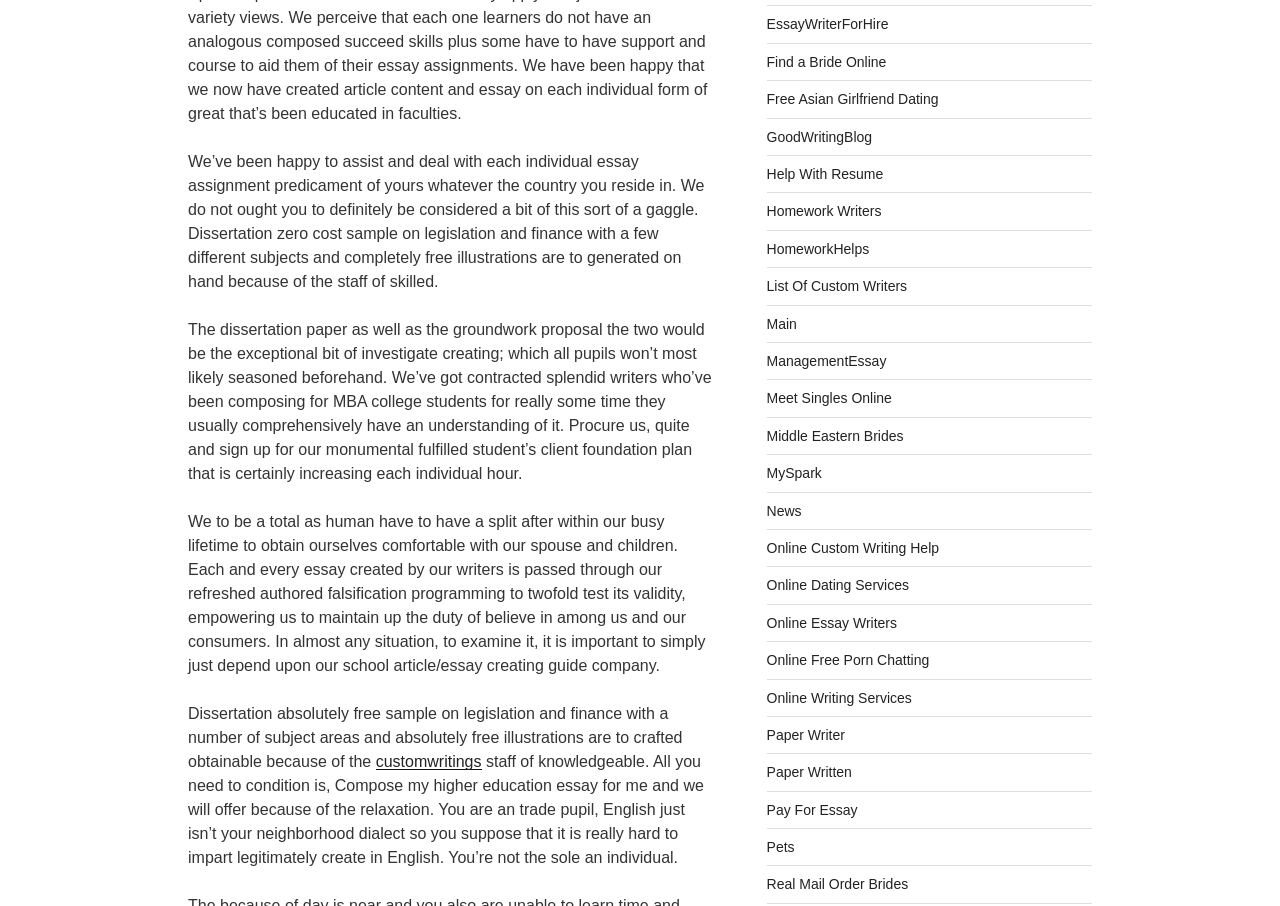Given the element description News, specify the bounding box coordinates of the corresponding UI element in the format (top-left x, top-left y, bottom-right x, bottom-right y). All values must be between 0 and 1.

[0.599, 0.555, 0.626, 0.572]